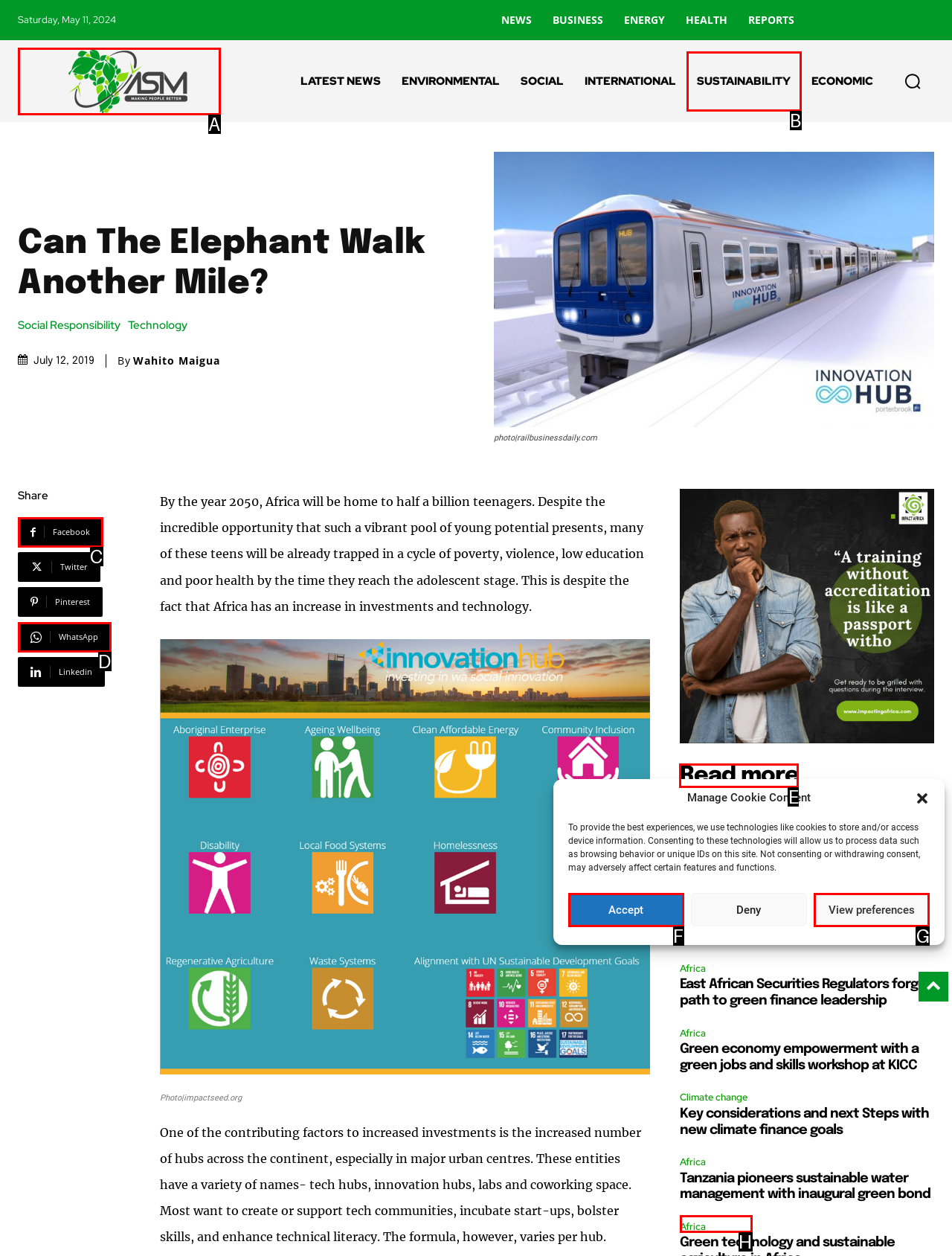Which HTML element should be clicked to complete the following task: Click the Mission2Organize logo?
Answer with the letter corresponding to the correct choice.

None